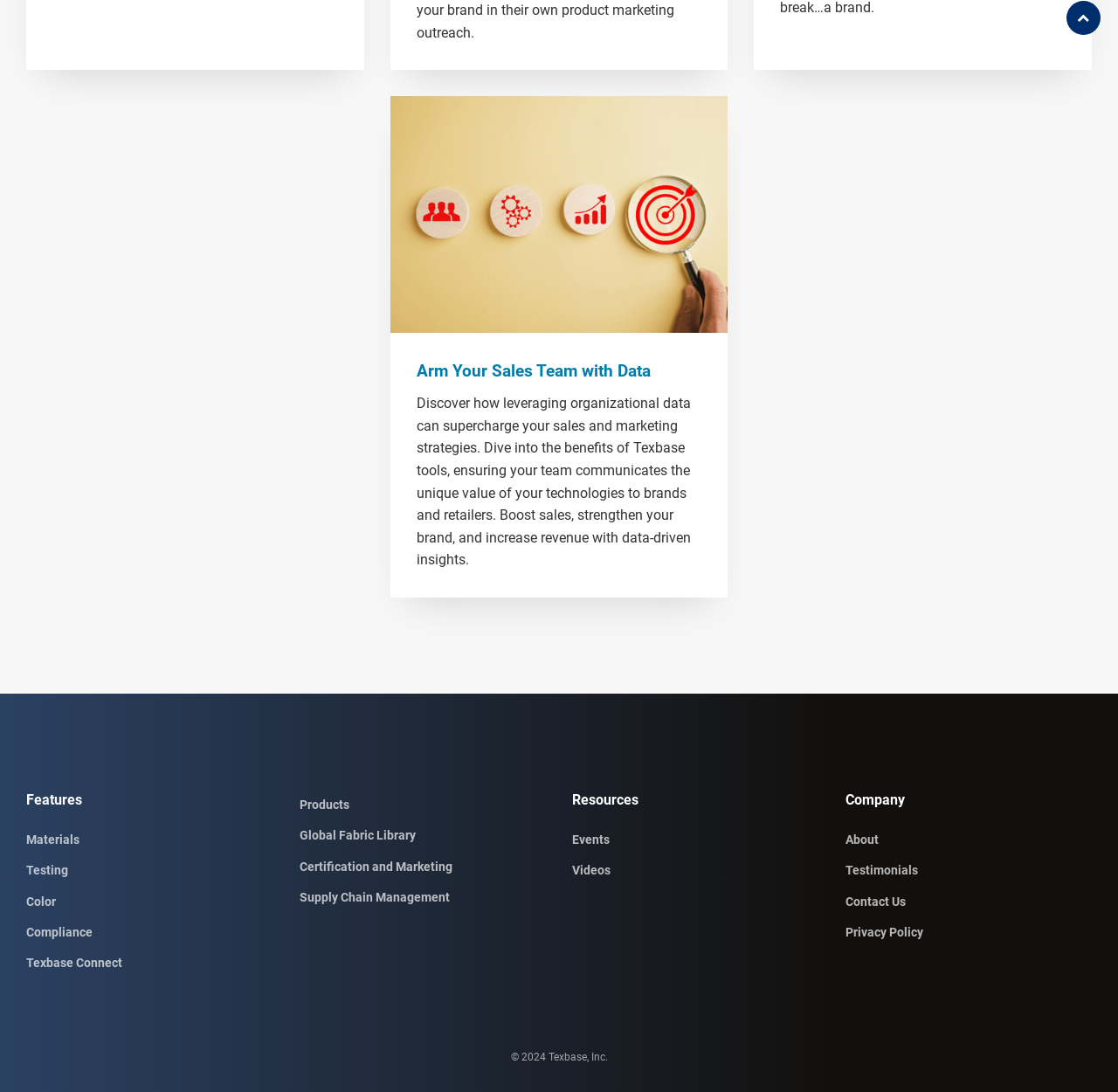Please answer the following question as detailed as possible based on the image: 
What is the main topic of the webpage?

The main topic of the webpage can be inferred from the heading 'Arm Your Sales Team with Data' and the description 'Discover how leveraging organizational data can supercharge your sales and marketing strategies...' which suggests that the webpage is about Texbase tools and their benefits.